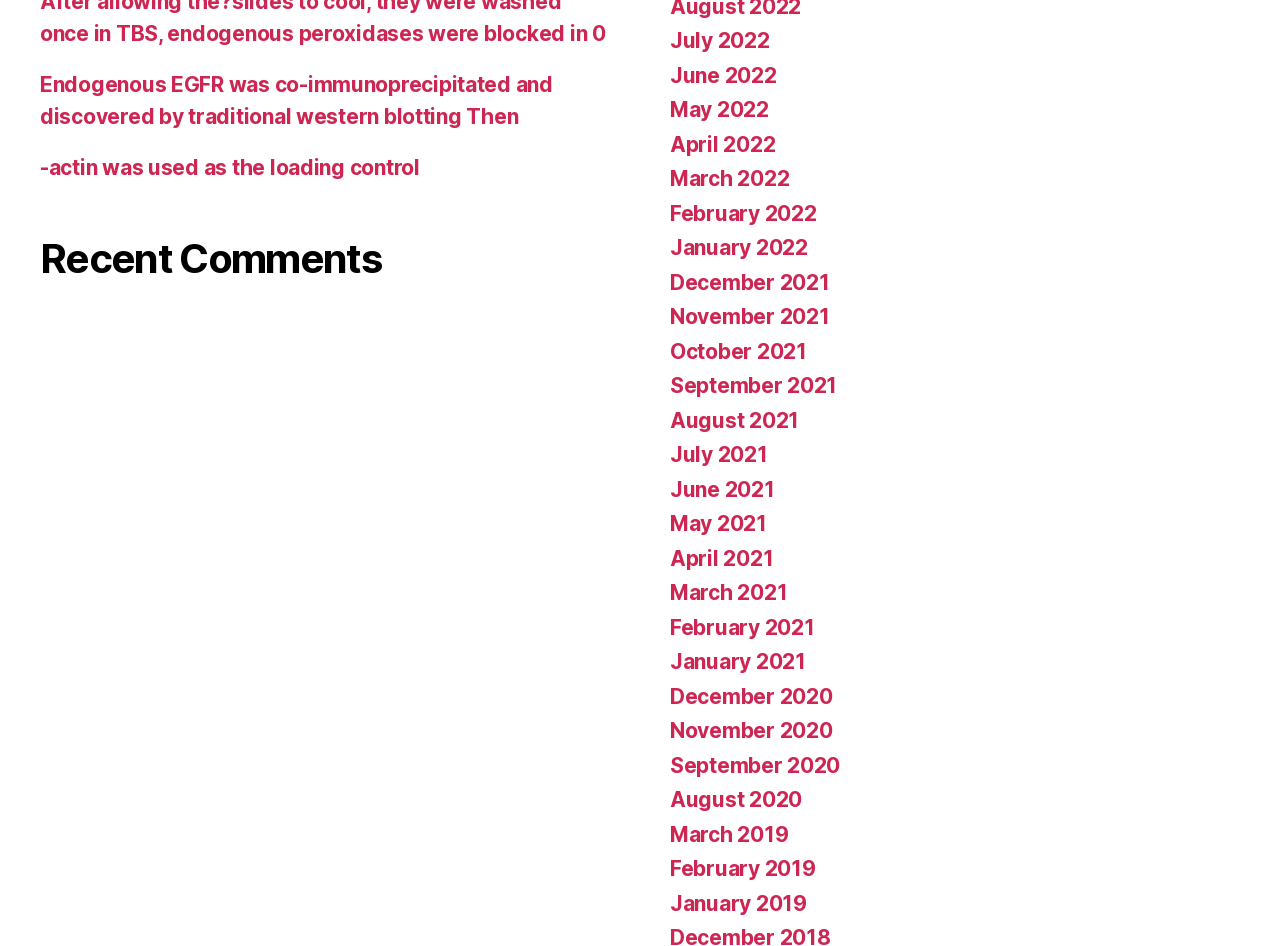Please find and report the bounding box coordinates of the element to click in order to perform the following action: "View recent comments". The coordinates should be expressed as four float numbers between 0 and 1, in the format [left, top, right, bottom].

[0.031, 0.247, 0.477, 0.3]